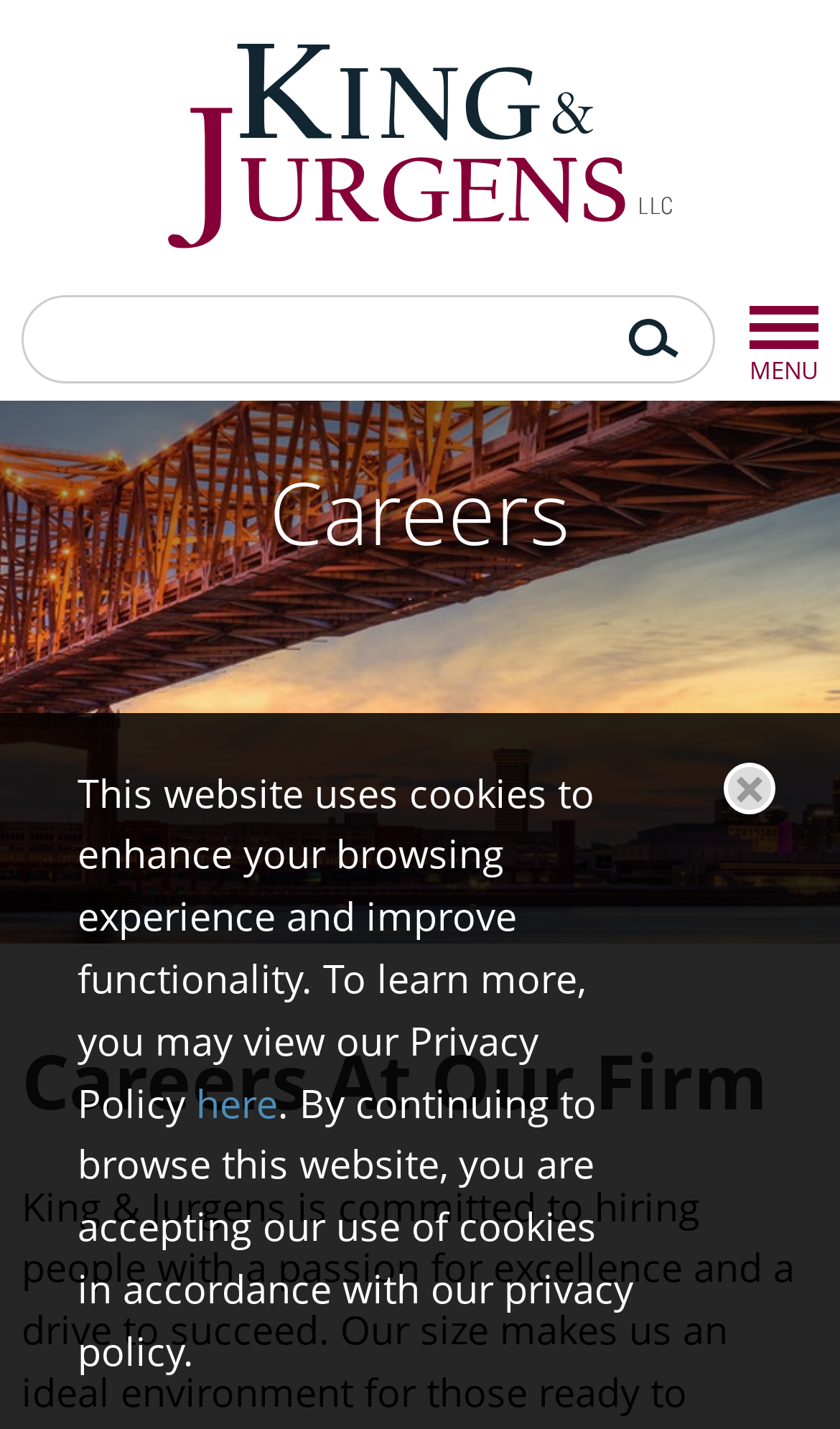What is the title of the main section?
Based on the image, give a one-word or short phrase answer.

Careers At Our Firm